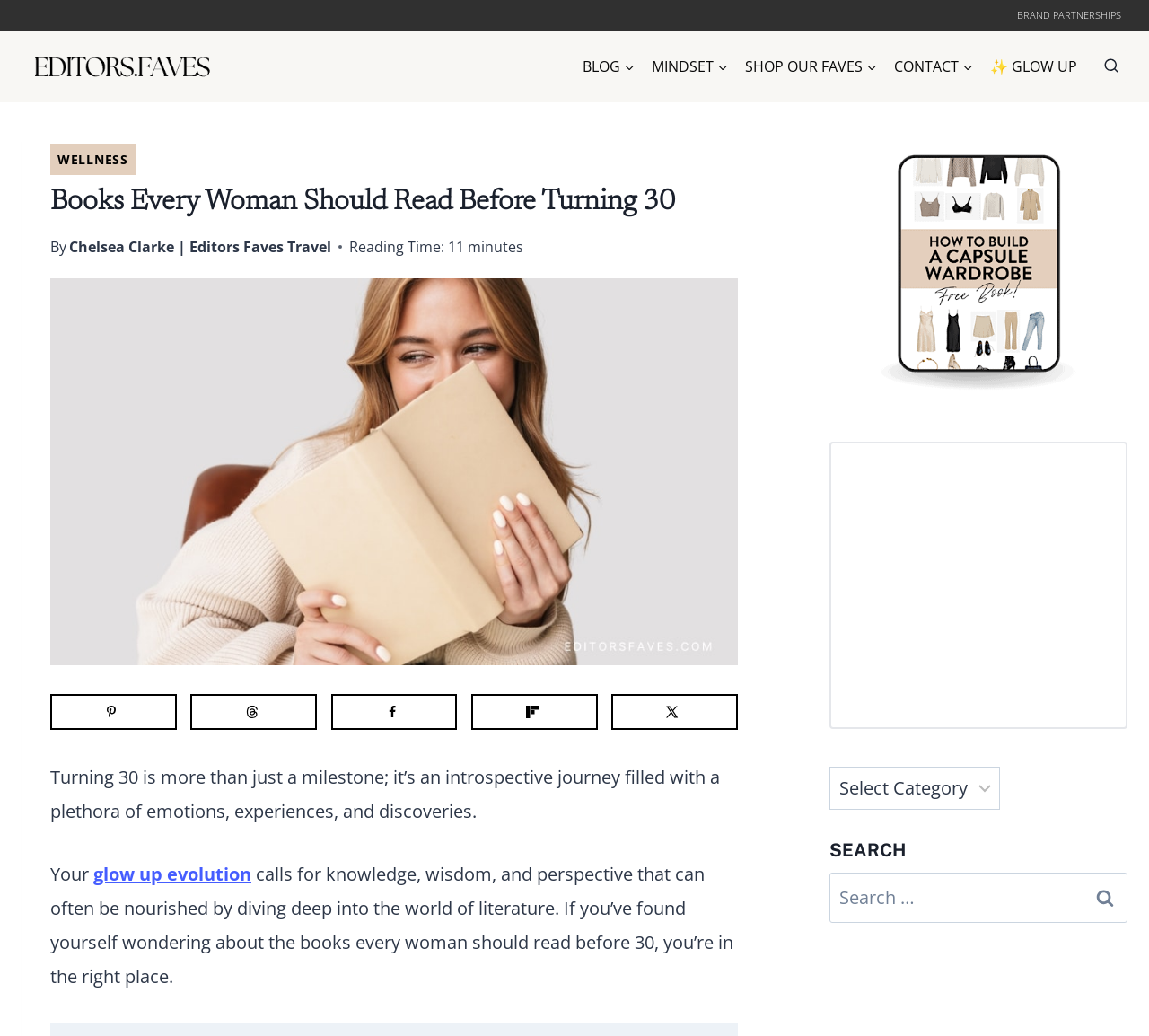Answer the question with a brief word or phrase:
What is the function of the search bar?

To search for articles